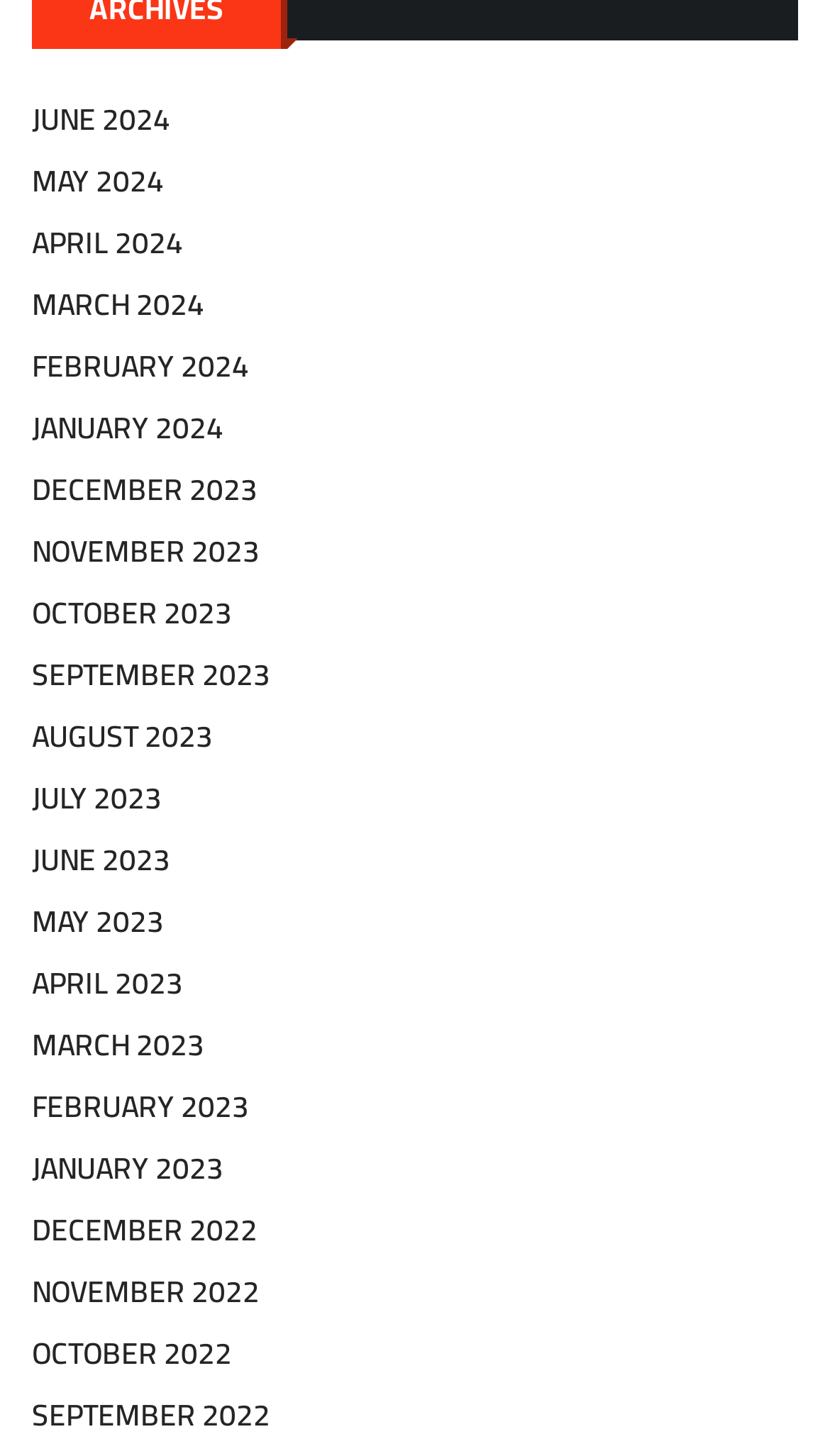How many months are listed?
Please answer the question as detailed as possible based on the image.

I counted the number of links in the list and found that there are 24 months listed, ranging from DECEMBER 2022 to JUNE 2024.